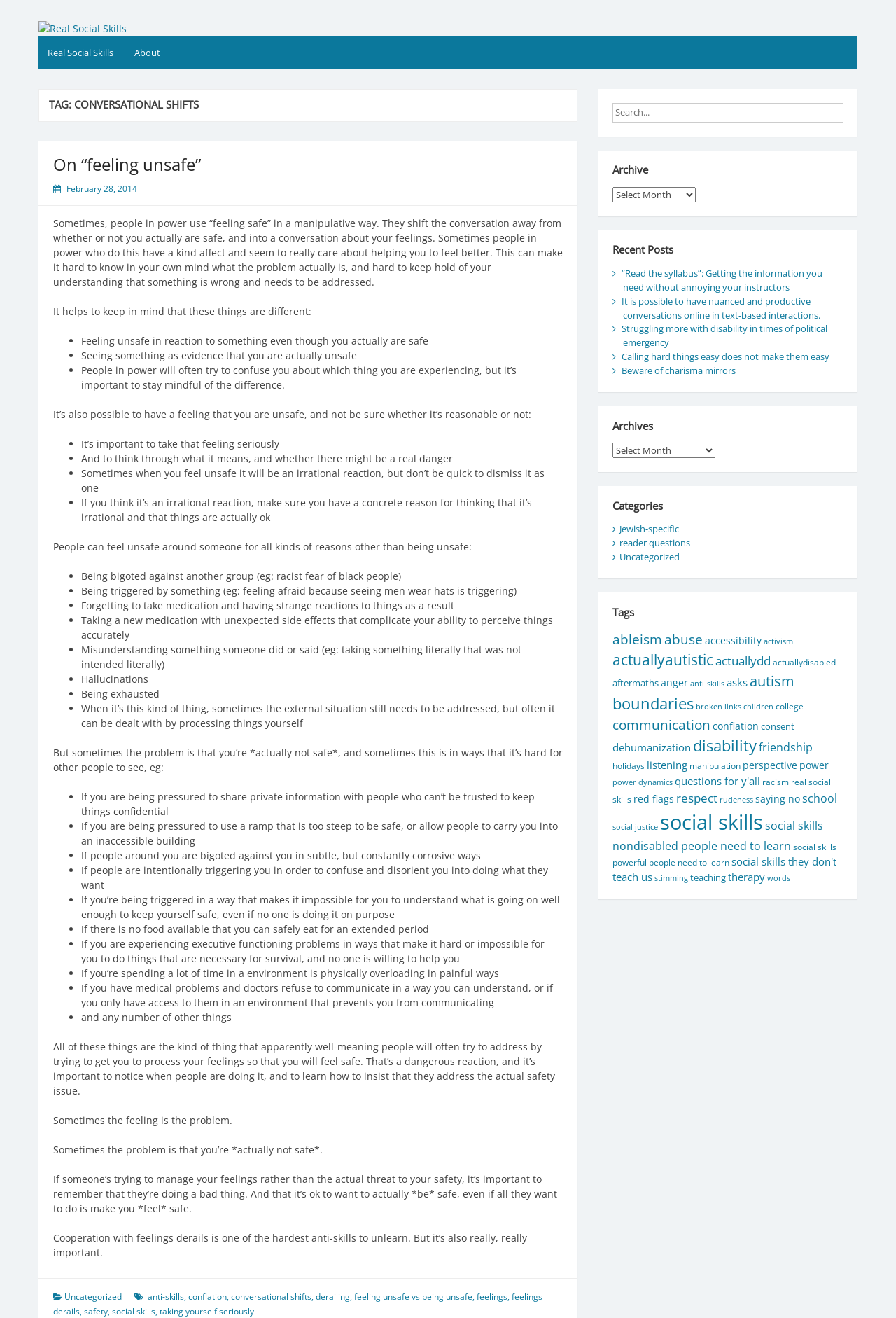What is an example of a situation where someone may actually be unsafe?
Answer with a single word or phrase by referring to the visual content.

Being pressured to share private information